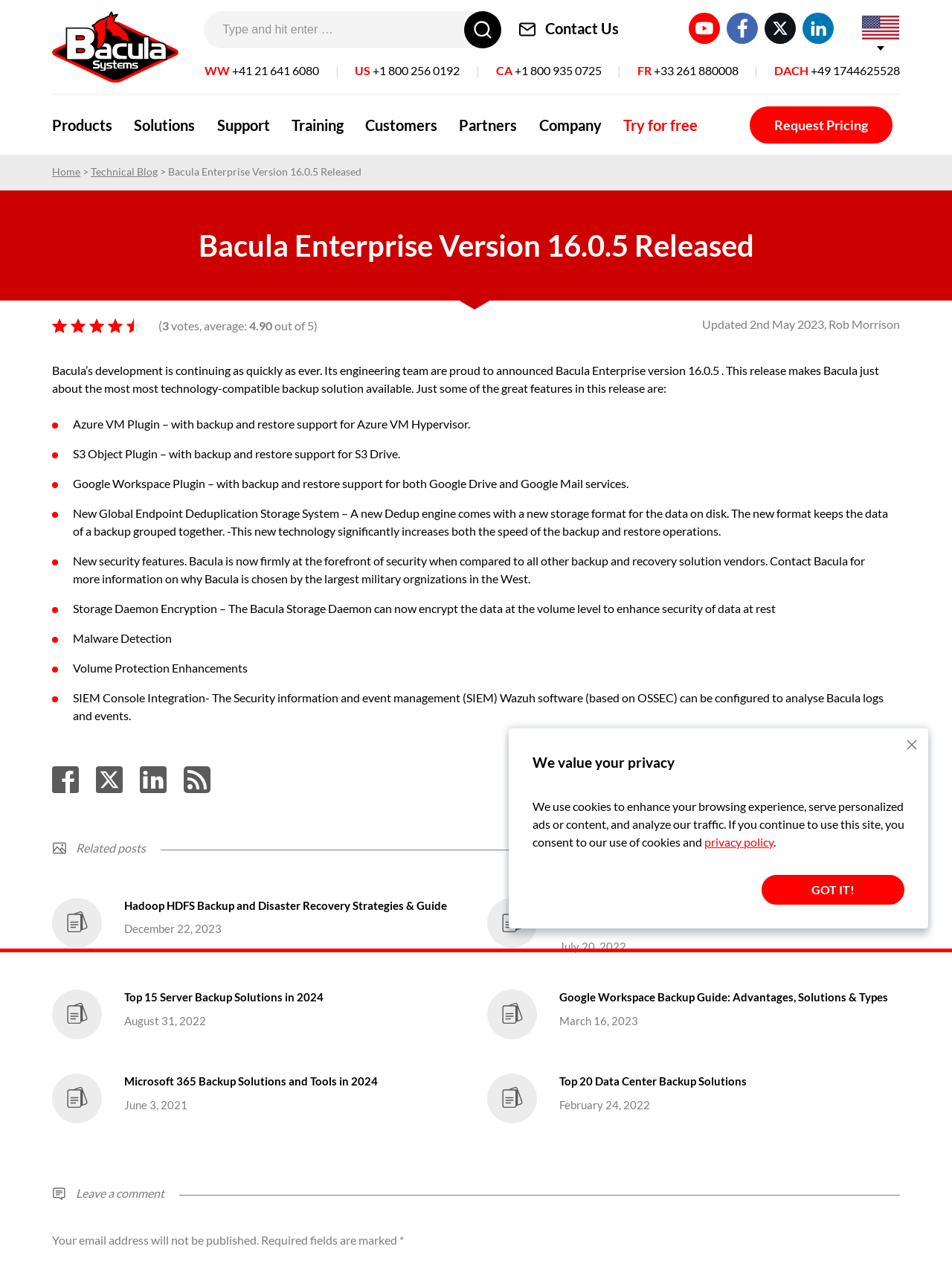Find the bounding box coordinates of the element's region that should be clicked in order to follow the given instruction: "Request Pricing". The coordinates should consist of four float numbers between 0 and 1, i.e., [left, top, right, bottom].

[0.788, 0.084, 0.938, 0.114]